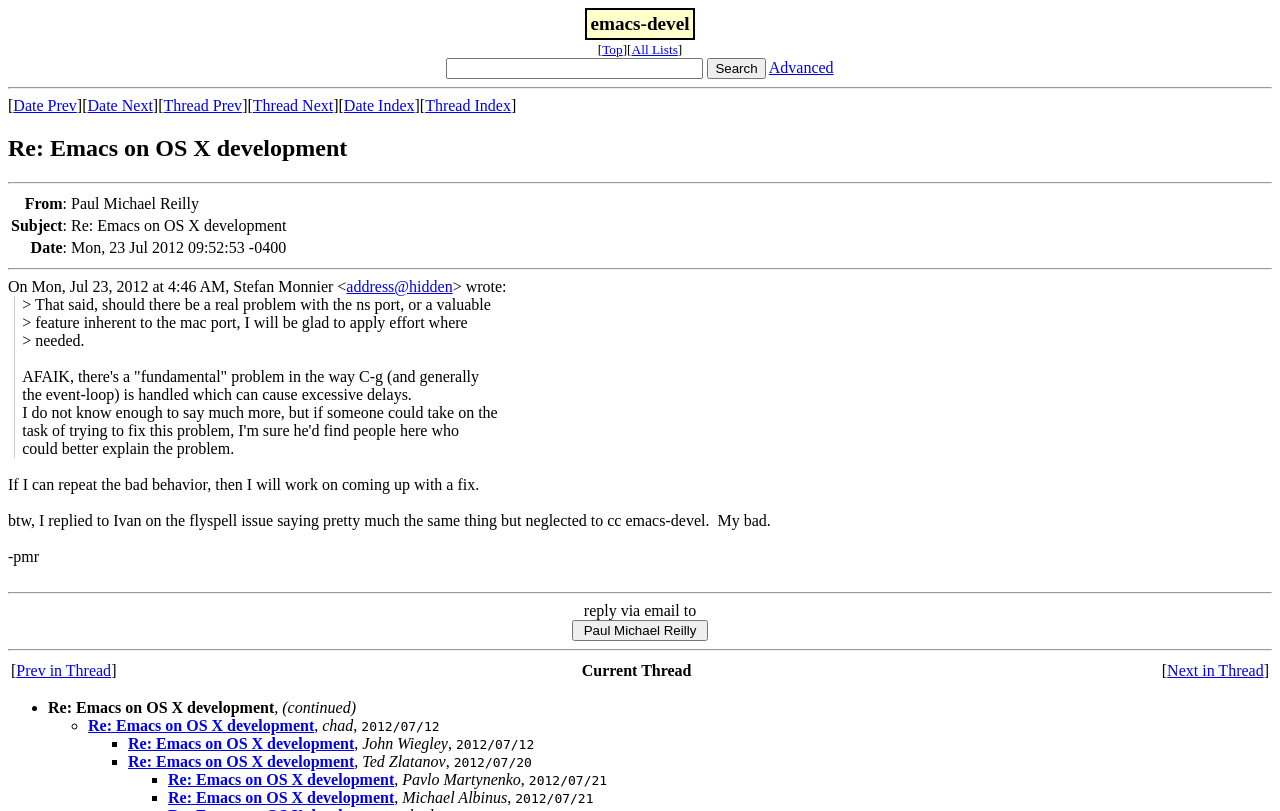Identify the bounding box coordinates of the clickable region to carry out the given instruction: "Click on the 'Top' link".

[0.47, 0.052, 0.486, 0.07]